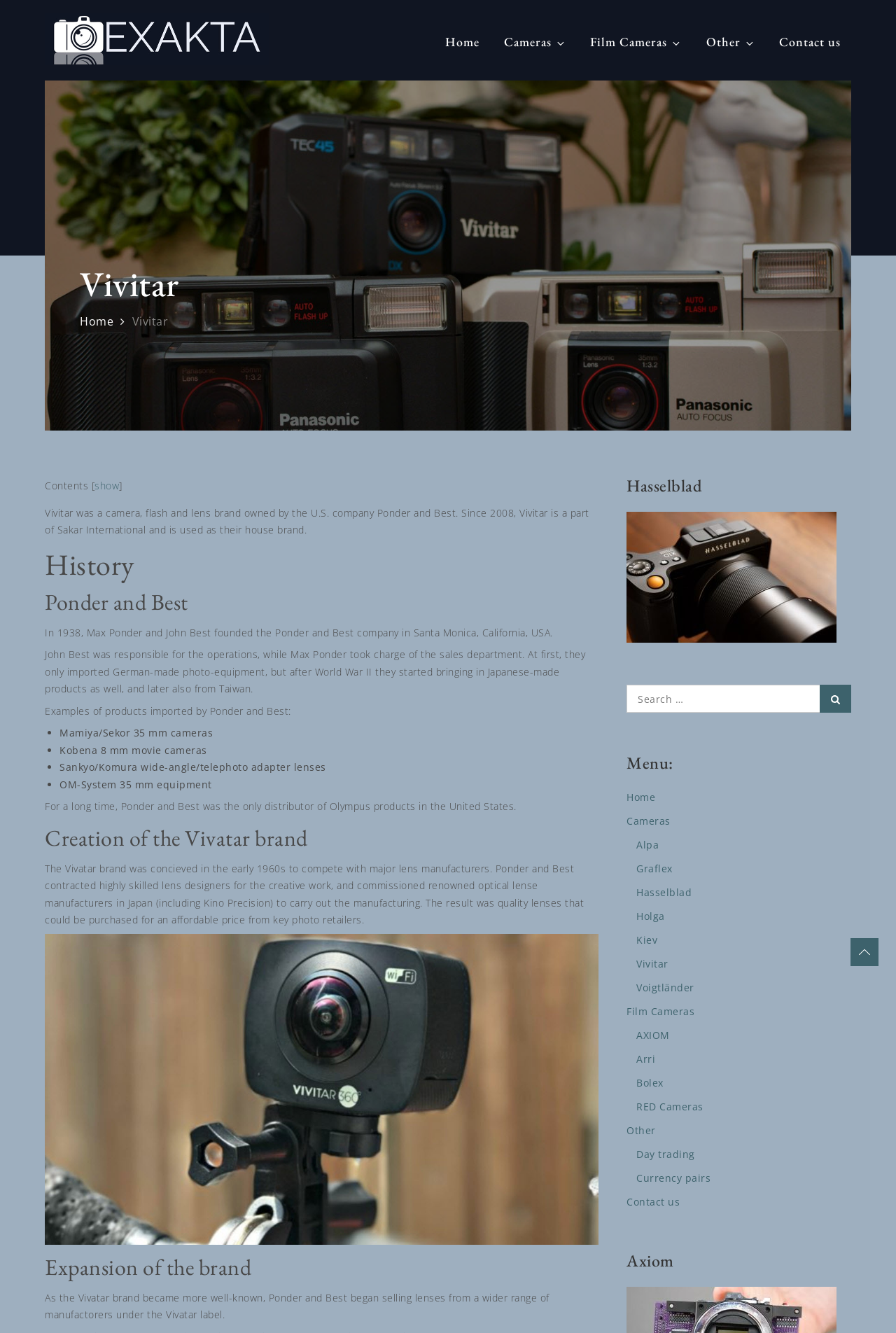Consider the image and give a detailed and elaborate answer to the question: 
What is the name of the lens brand that Vivitar contracted with?

The name of the lens brand that Vivitar contracted with can be found in the paragraph 'The Vivitar brand was concieved in the early 1960s to compete with major lens manufacturers. Ponder and Best contracted highly skilled lens designers for the creative work, and commissioned renowned optical lense manufacturers in Japan (including Kino Precision) to carry out the manufacturing.' which is located in the 'Creation of the Vivitar brand' section of the webpage.